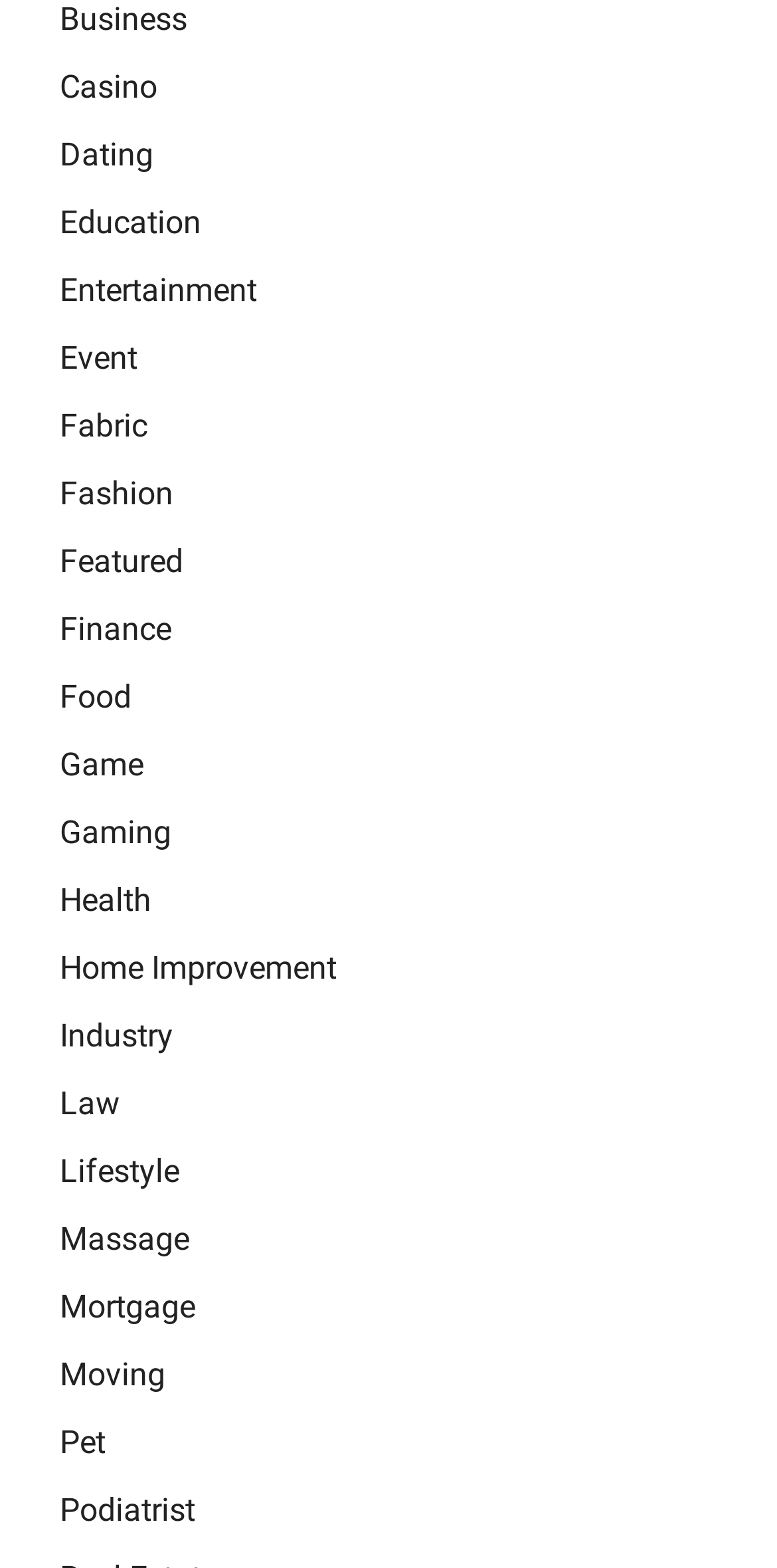Identify the bounding box coordinates of the part that should be clicked to carry out this instruction: "click on Casino".

[0.077, 0.043, 0.203, 0.067]